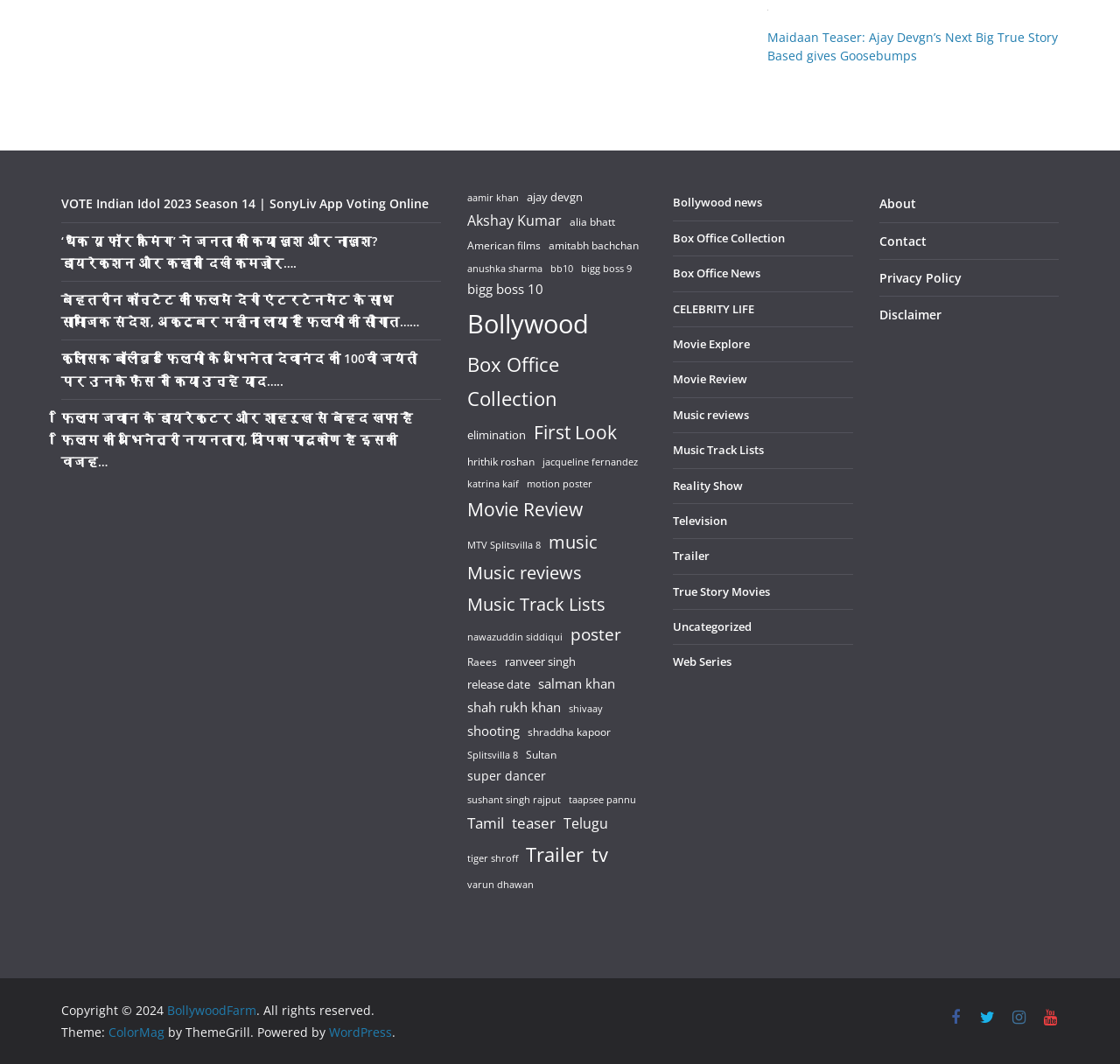What is the name of the movie with Ajay Devgn?
Answer the question with a single word or phrase by looking at the picture.

Maidaan